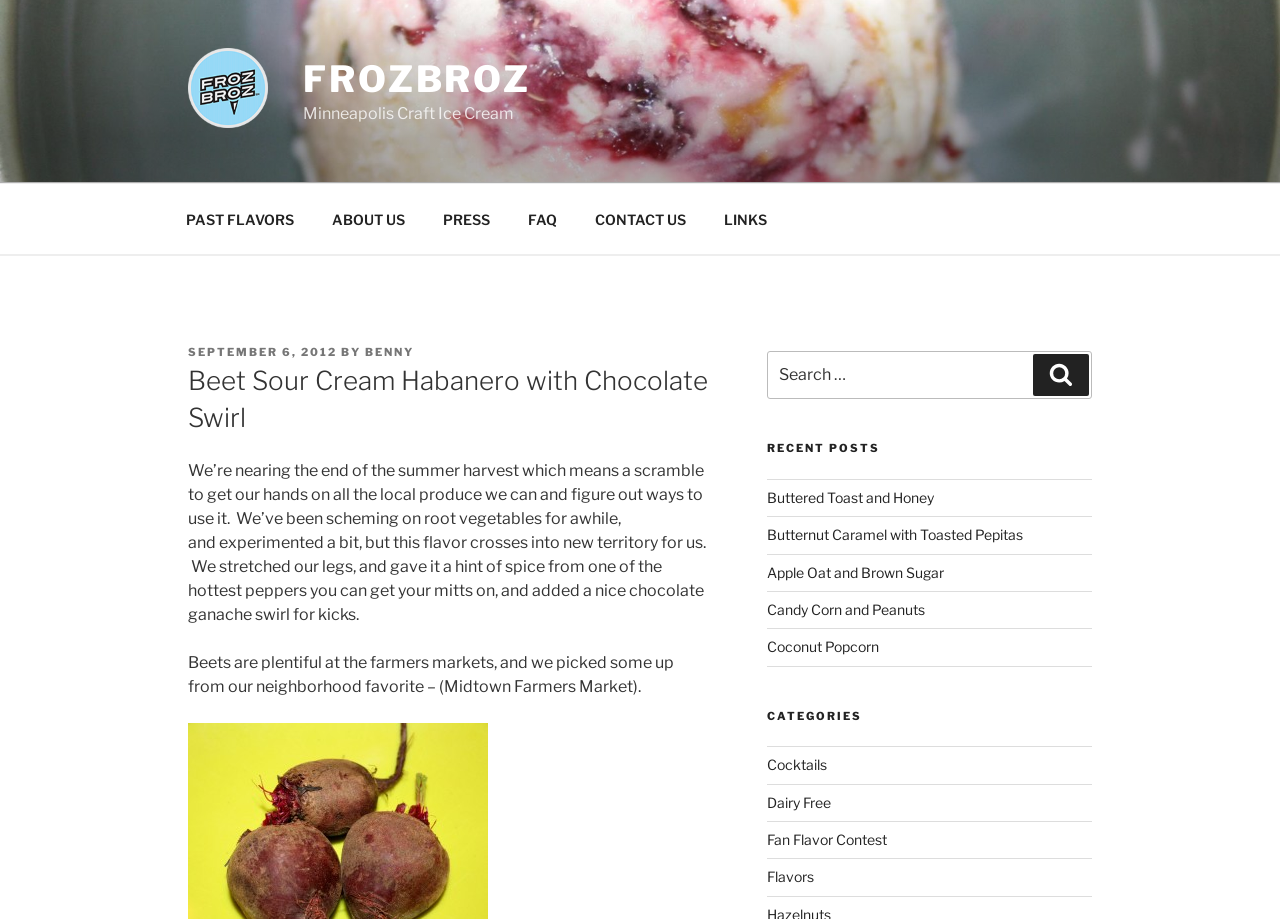Using the element description Apple Oat and Brown Sugar, predict the bounding box coordinates for the UI element. Provide the coordinates in (top-left x, top-left y, bottom-right x, bottom-right y) format with values ranging from 0 to 1.

[0.599, 0.613, 0.737, 0.632]